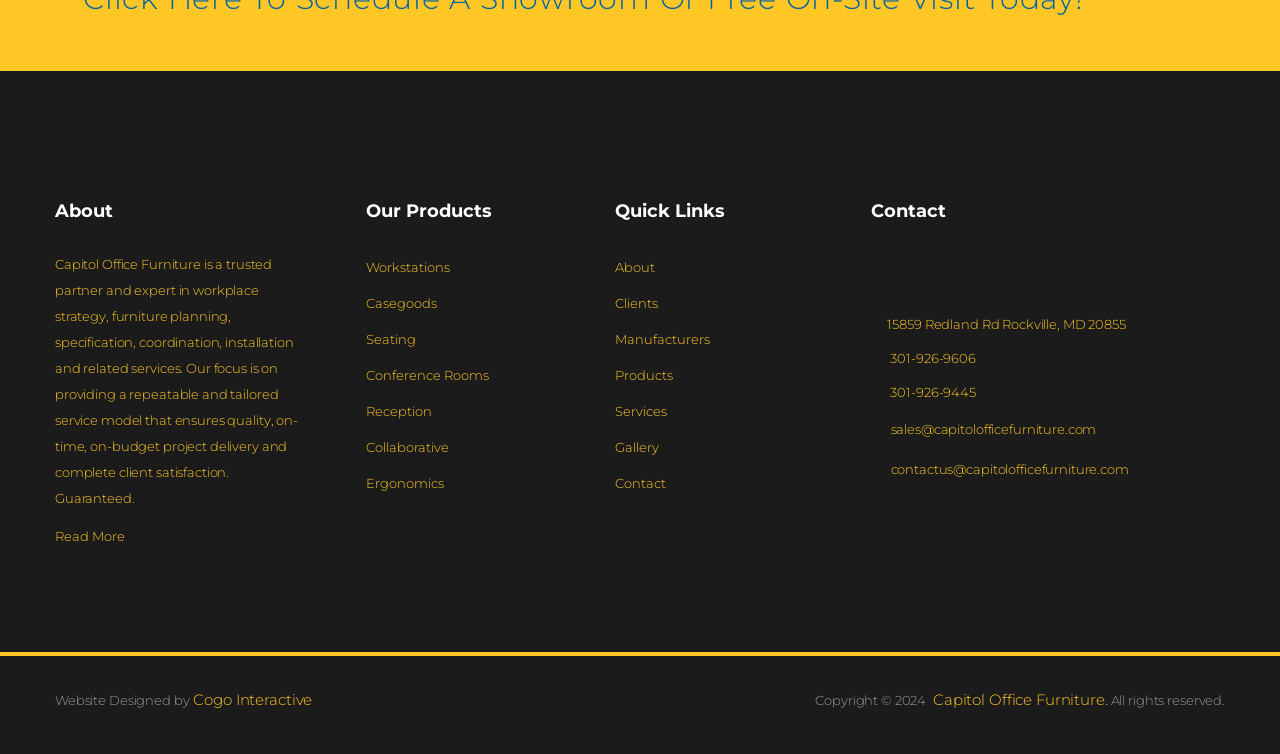Please identify the bounding box coordinates of the area that needs to be clicked to follow this instruction: "Read more about Capitol Office Furniture".

[0.043, 0.701, 0.098, 0.722]